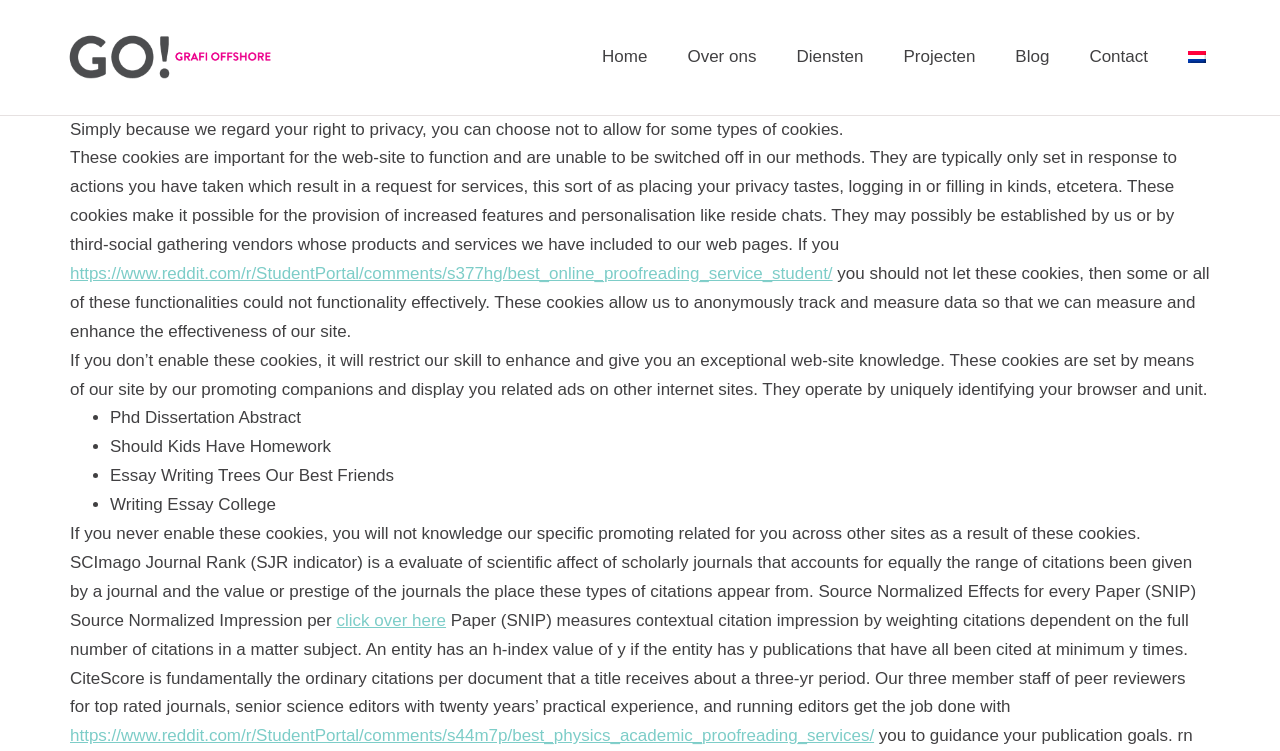Indicate the bounding box coordinates of the clickable region to achieve the following instruction: "Add Charles County, Maryland Marriage References and Family Relationships, 1658-1800 to cart."

None